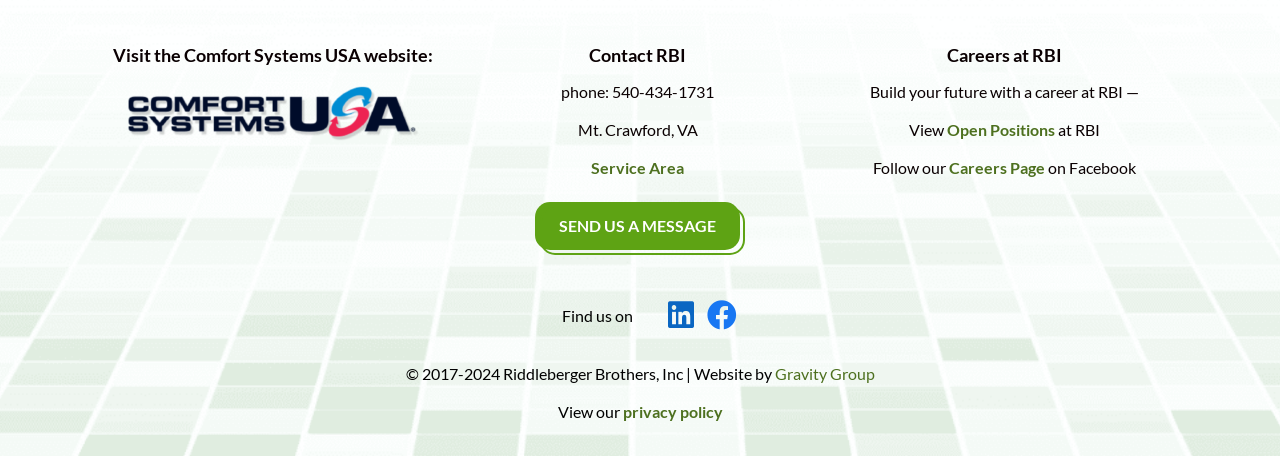Given the webpage screenshot and the description, determine the bounding box coordinates (top-left x, top-left y, bottom-right x, bottom-right y) that define the location of the UI element matching this description: Send us a Message

[0.418, 0.443, 0.578, 0.548]